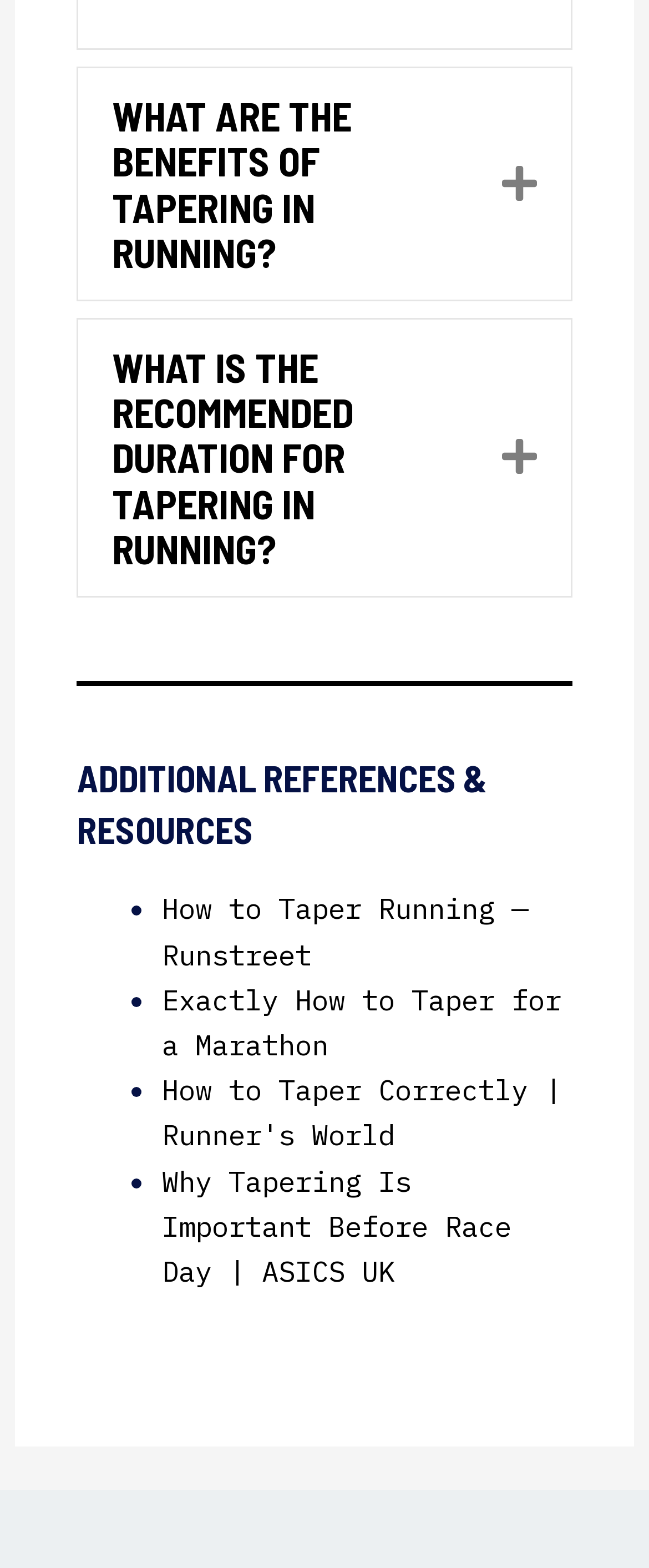Specify the bounding box coordinates of the area to click in order to follow the given instruction: "Expand the 'WHAT ARE THE BENEFITS OF TAPERING IN RUNNING?' tab."

[0.697, 0.06, 0.828, 0.175]